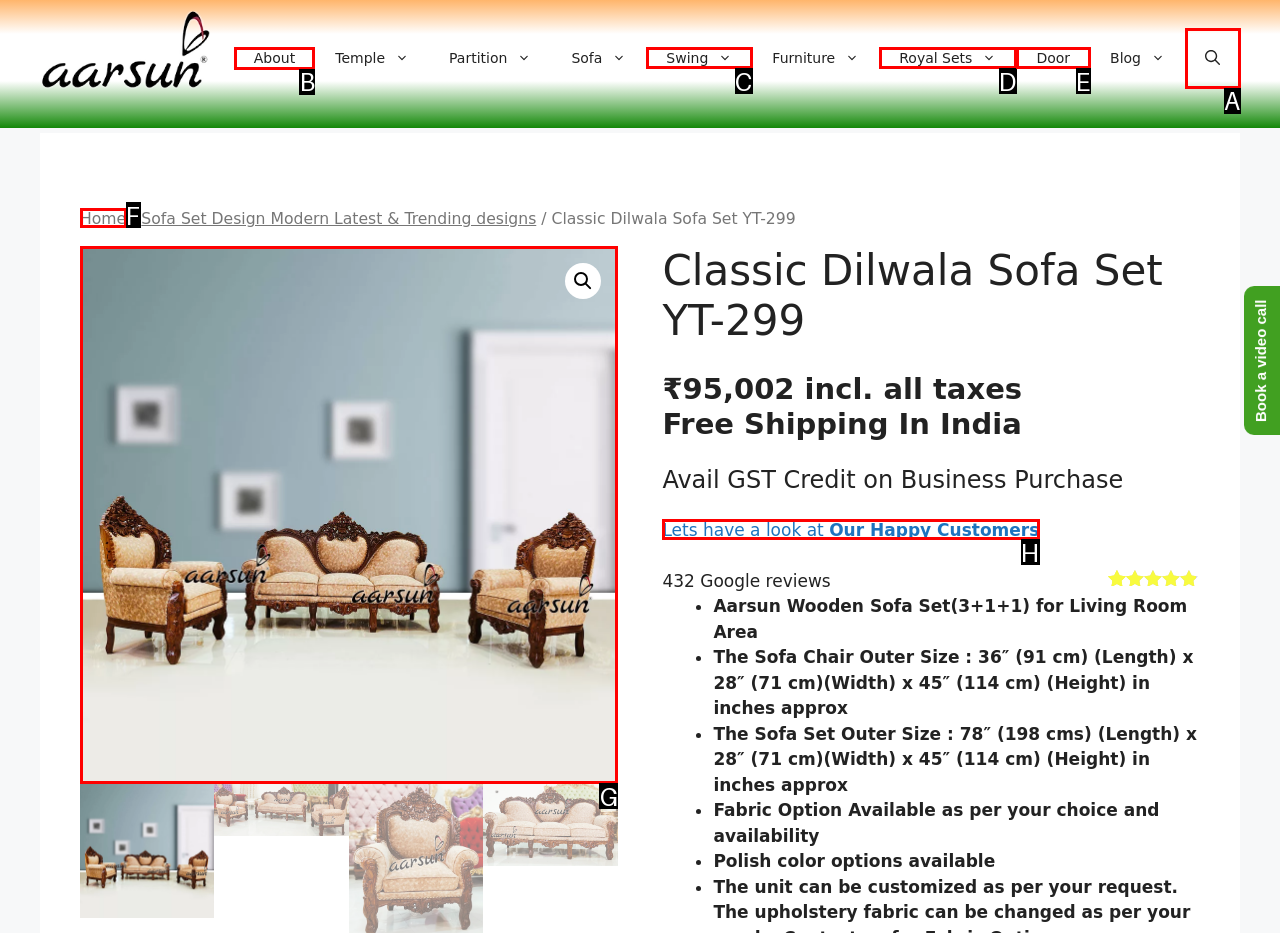For the task "Click on the 'About' link", which option's letter should you click? Answer with the letter only.

B